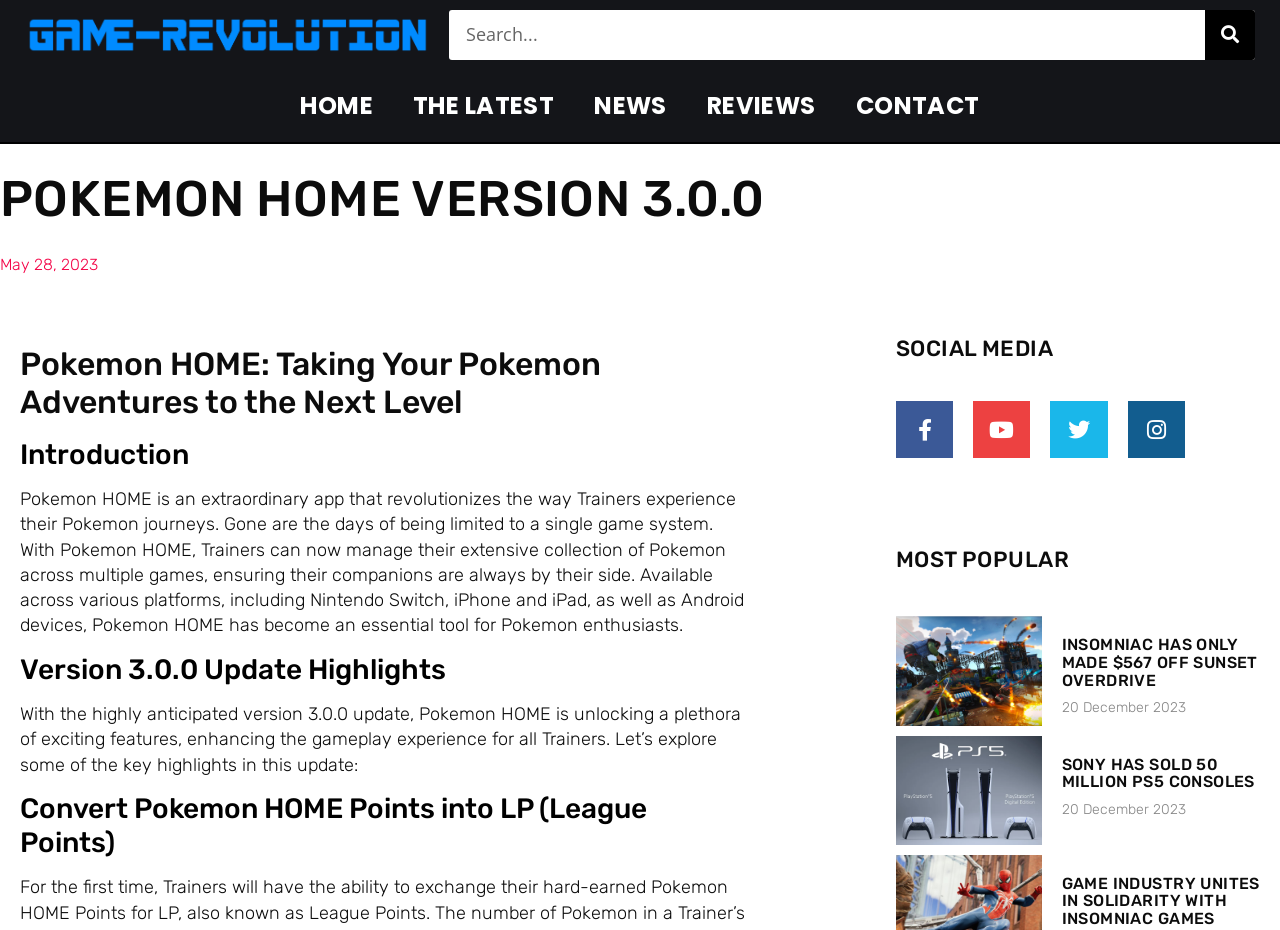Determine the bounding box coordinates of the clickable element necessary to fulfill the instruction: "Read the article about INSOMNIAC HAS ONLY MADE $567 OFF SUNSET OVERDRIVE". Provide the coordinates as four float numbers within the 0 to 1 range, i.e., [left, top, right, bottom].

[0.829, 0.683, 0.983, 0.741]